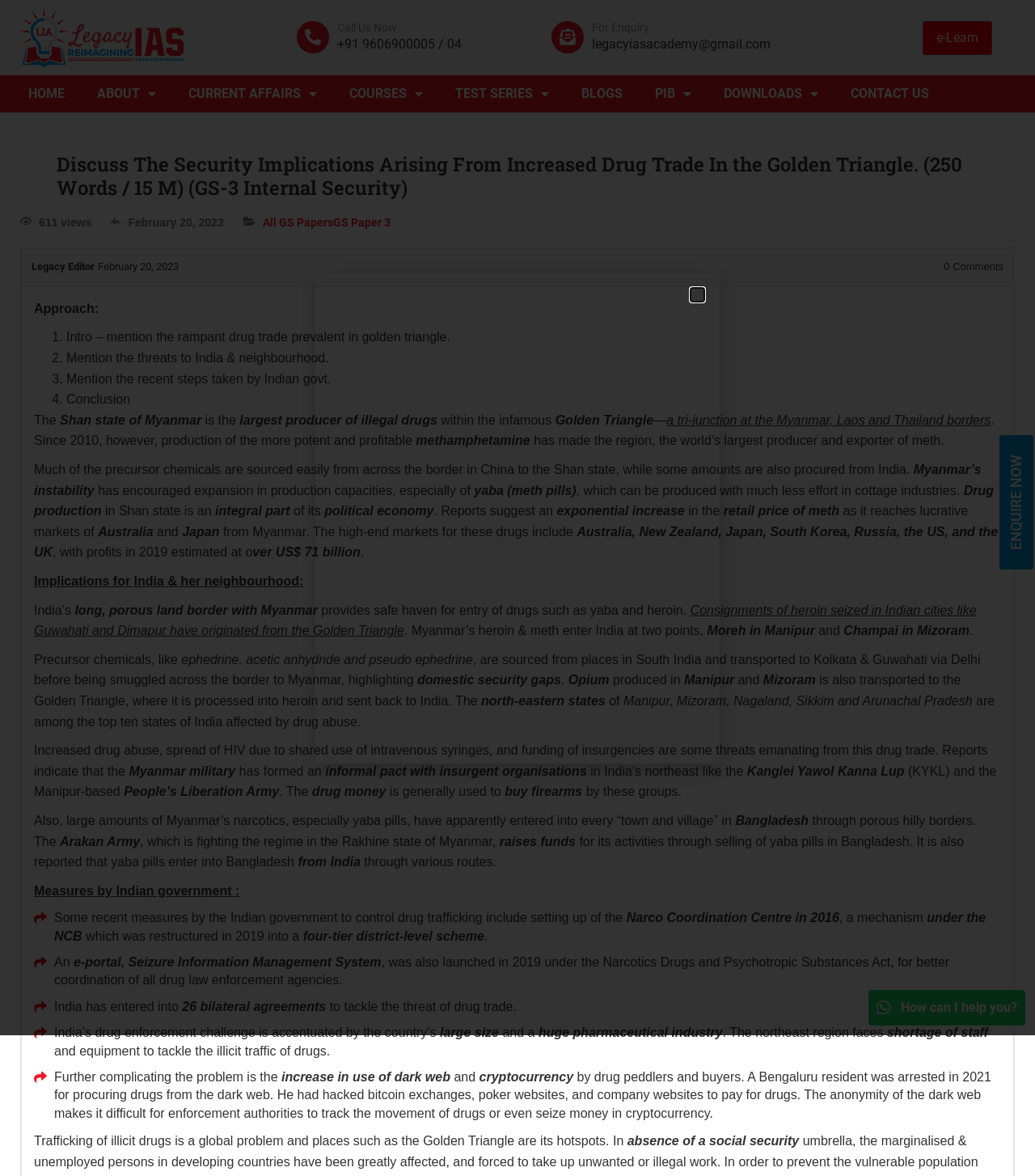Using the provided element description: "e-Learn", determine the bounding box coordinates of the corresponding UI element in the screenshot.

[0.892, 0.025, 0.959, 0.038]